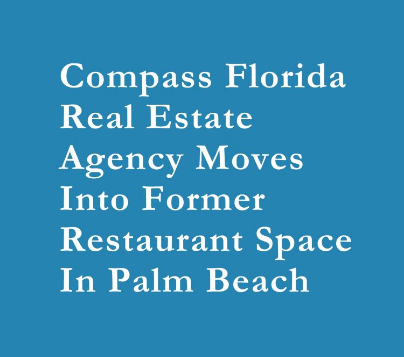Use a single word or phrase to answer this question: 
What was the previous use of the space occupied by the real estate agency?

Restaurant